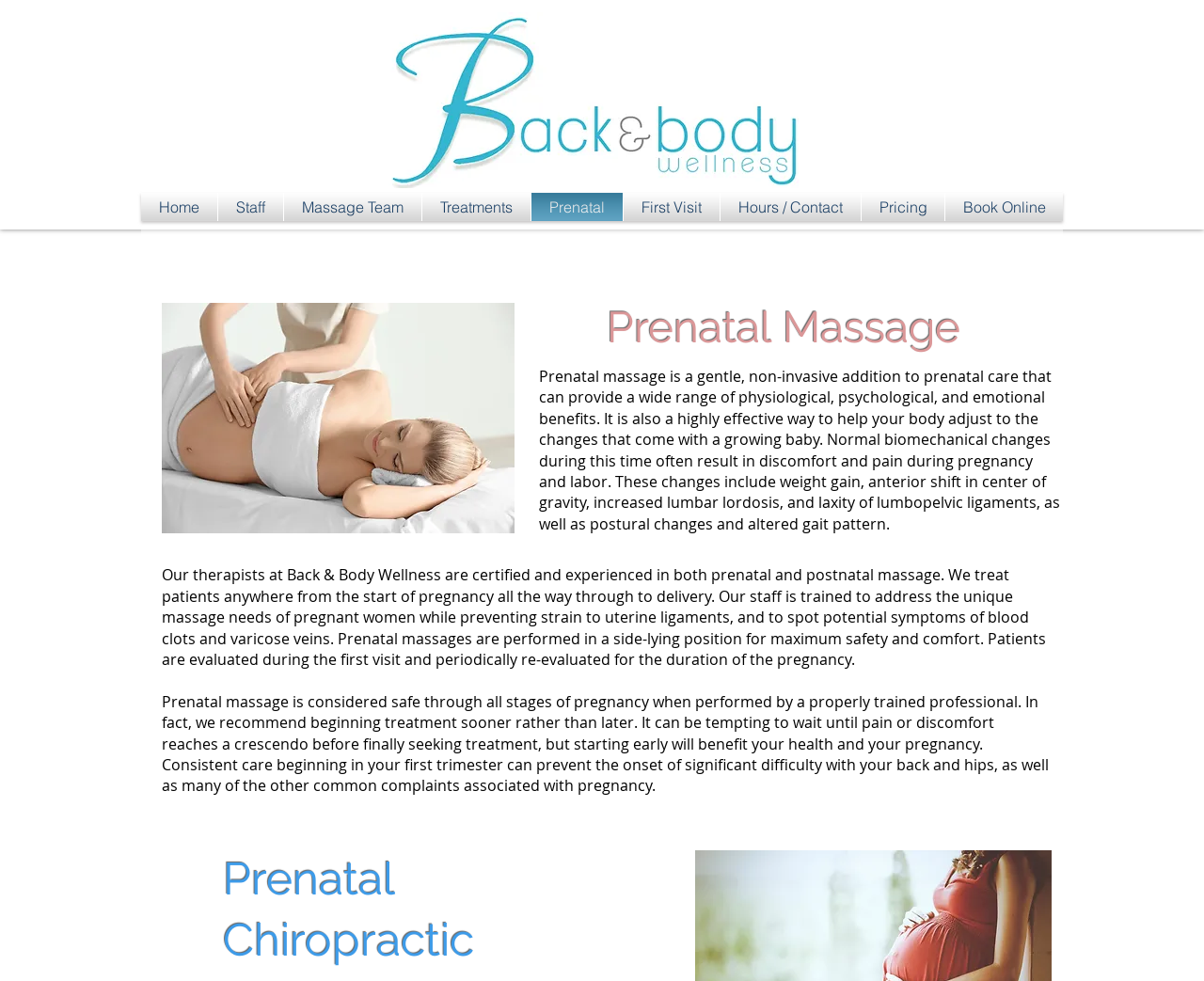Locate the bounding box coordinates of the area that needs to be clicked to fulfill the following instruction: "Learn about 'Treatments'". The coordinates should be in the format of four float numbers between 0 and 1, namely [left, top, right, bottom].

[0.351, 0.197, 0.441, 0.225]